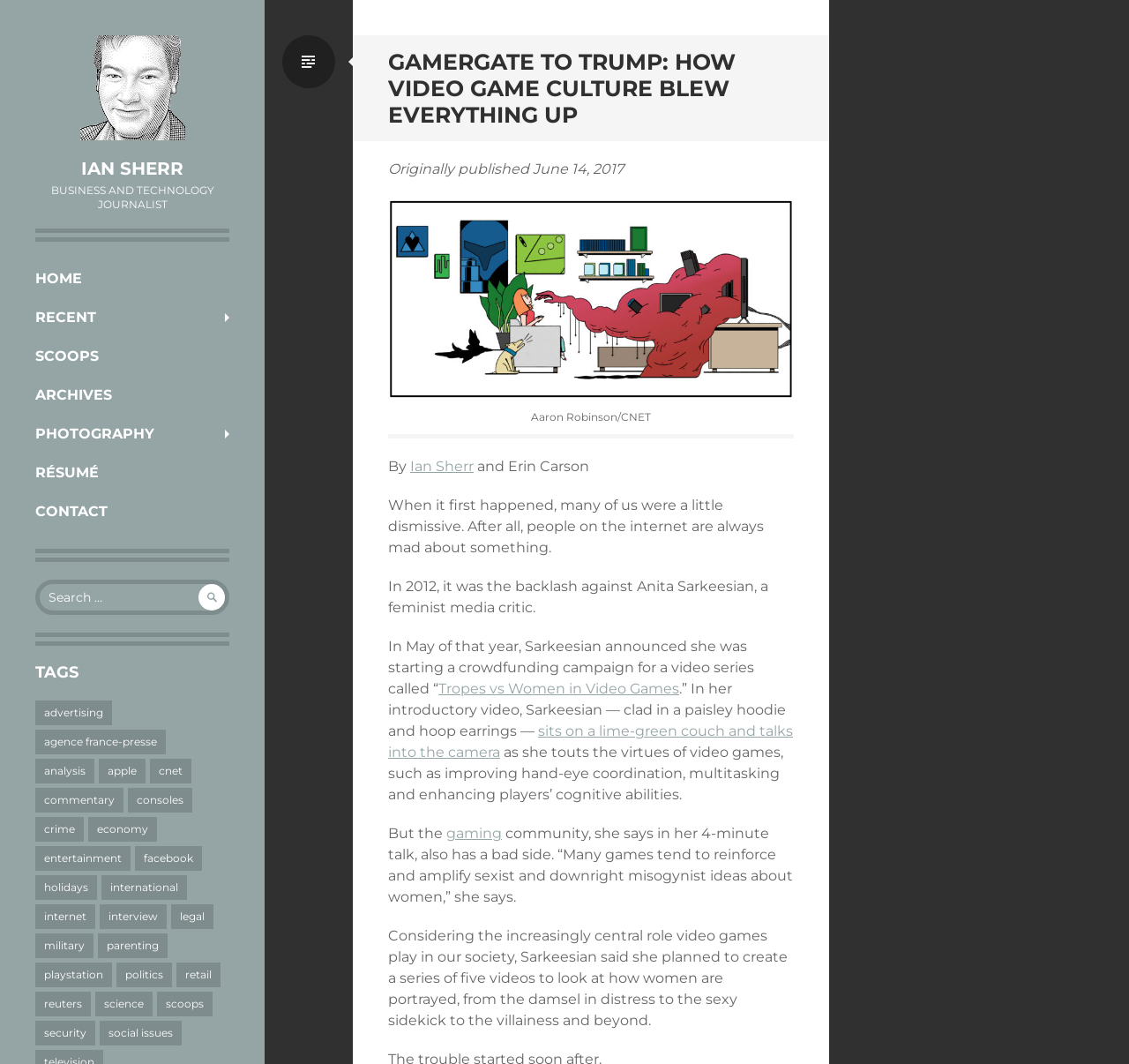Provide a brief response to the question using a single word or phrase: 
What is the author's name?

Ian Sherr